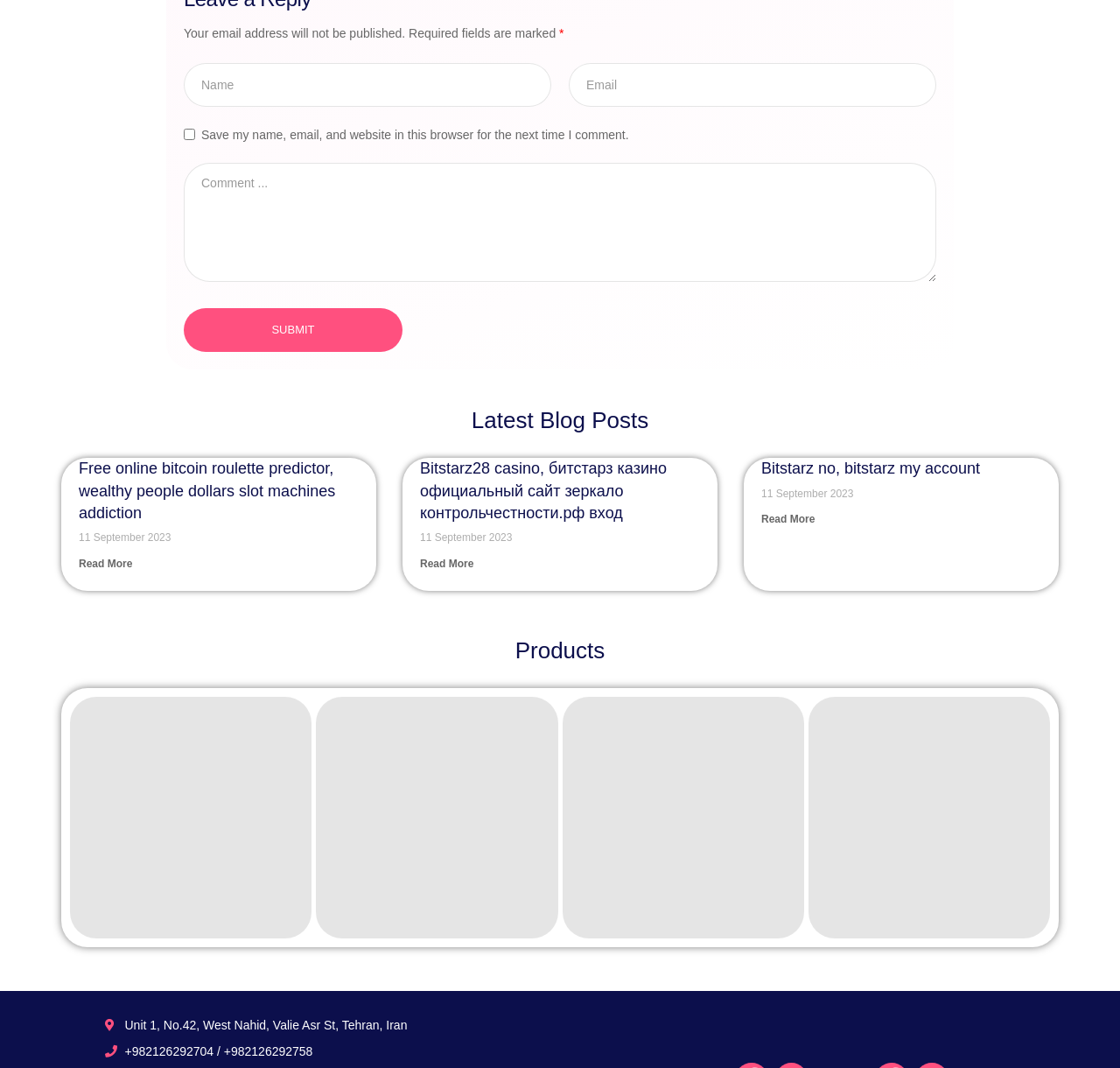Give the bounding box coordinates for this UI element: "Bitstarz no, bitstarz my account". The coordinates should be four float numbers between 0 and 1, arranged as [left, top, right, bottom].

[0.68, 0.431, 0.875, 0.447]